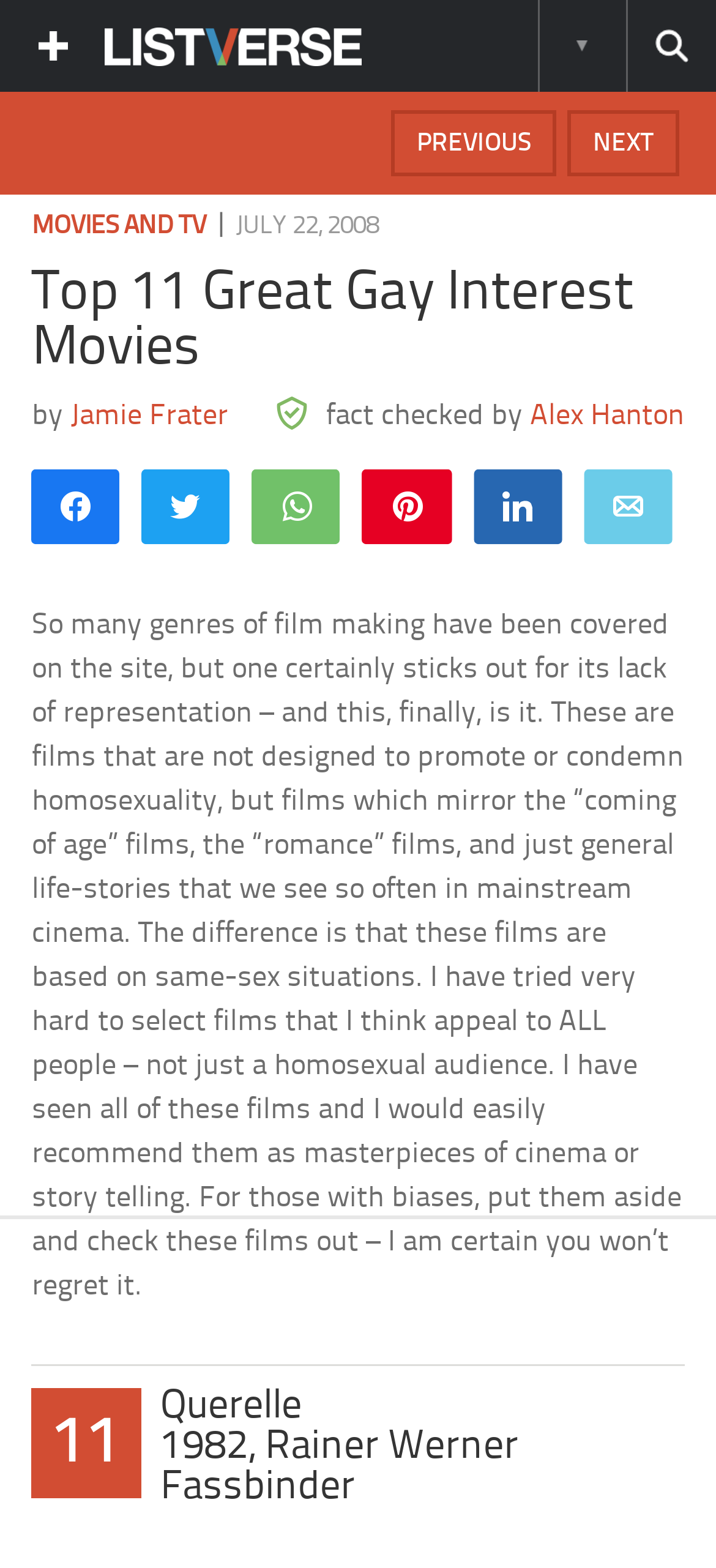Determine the bounding box coordinates of the area to click in order to meet this instruction: "Visit Alexander Dubcek’s Grave".

None